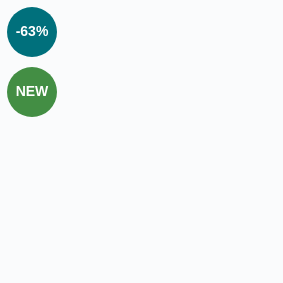What type of product is the Gray IQOS LIL SOLID 2.0?
Refer to the image and answer the question using a single word or phrase.

Vaping device